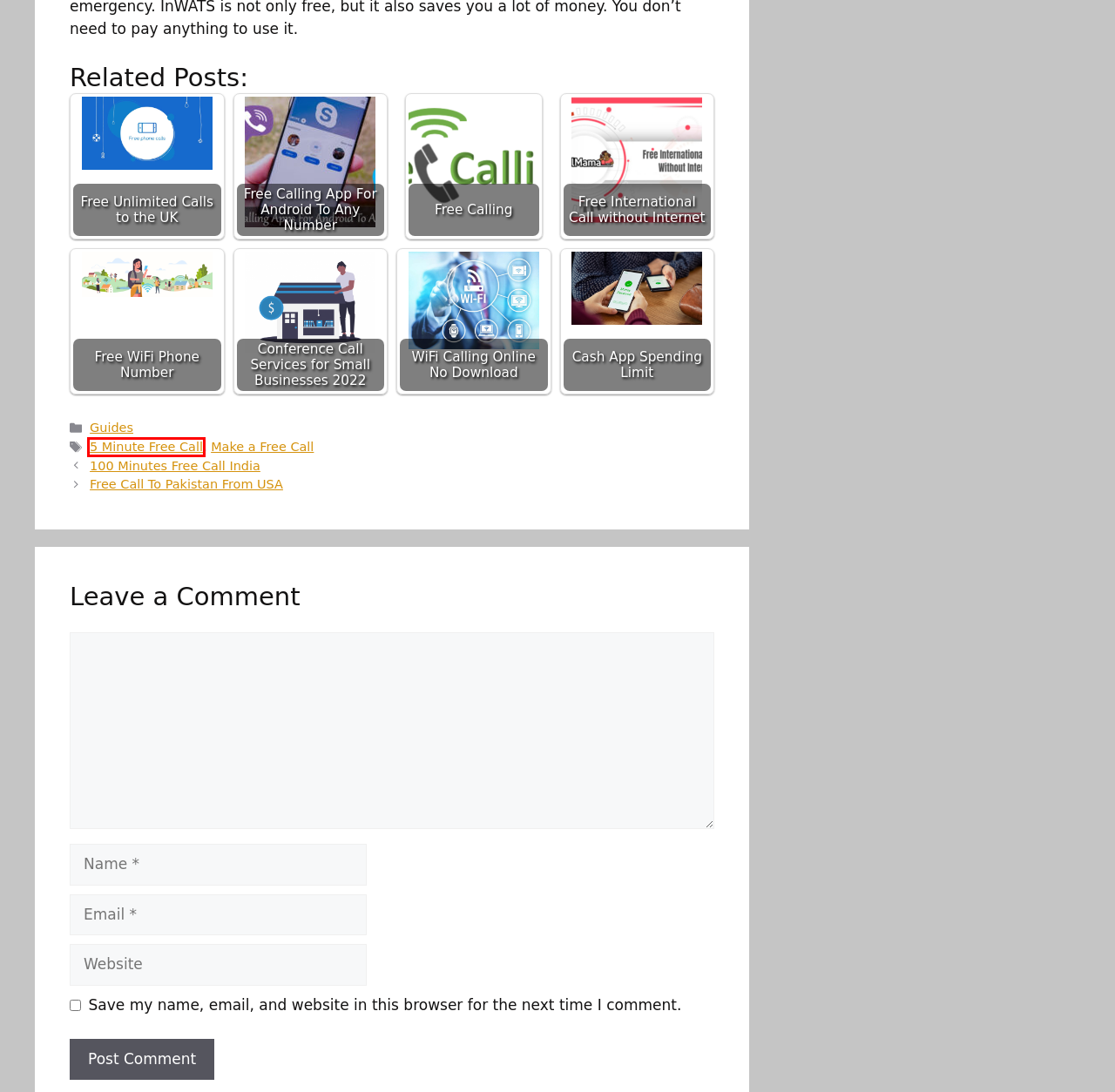Look at the screenshot of the webpage and find the element within the red bounding box. Choose the webpage description that best fits the new webpage that will appear after clicking the element. Here are the candidates:
A. 100 Minutes Free Call India - Conference Call
B. Guides Archives - Conference Call
C. Free Calling App For Android To Any Number - Conference Call
D. Free Call To Pakistan From USA - Conference Call
E. 5 Minute Free Call Archives - Conference Call
F. WiFi Calling Online No Download - Conference Call
G. Make a Free Call Archives - Conference Call
H. Cash App Spending Limit - Conference Call

E